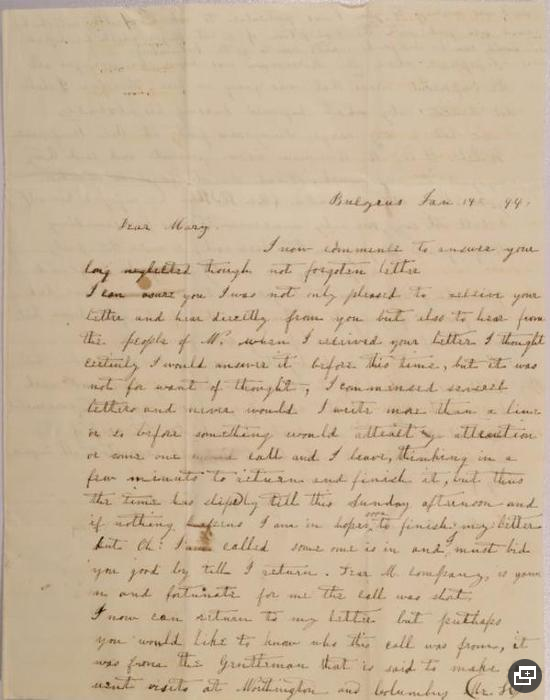Using a single word or phrase, answer the following question: 
What is the style of the letter?

Informal